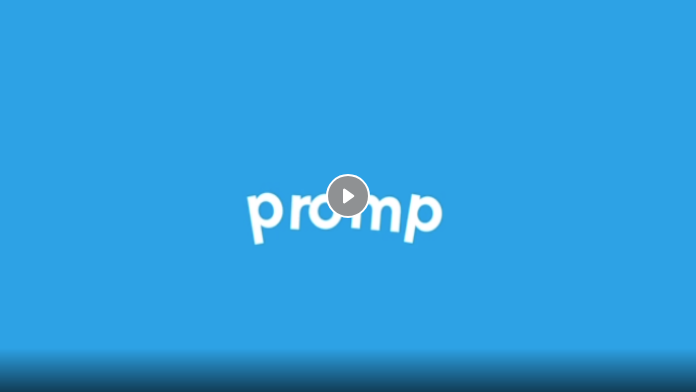Answer briefly with one word or phrase:
What shape is the play button?

circular